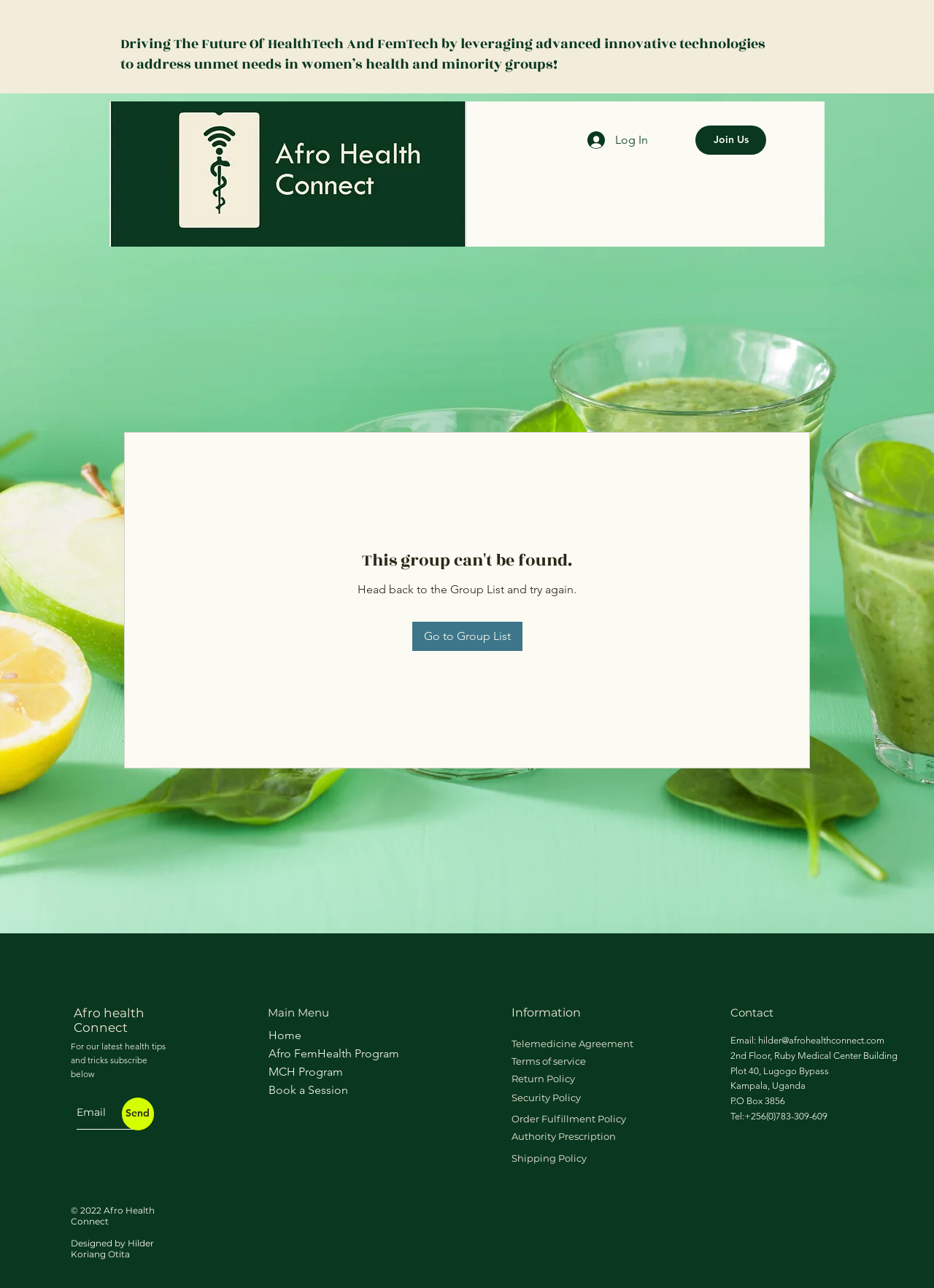Kindly determine the bounding box coordinates for the clickable area to achieve the given instruction: "Click the Log In button".

[0.618, 0.099, 0.705, 0.119]